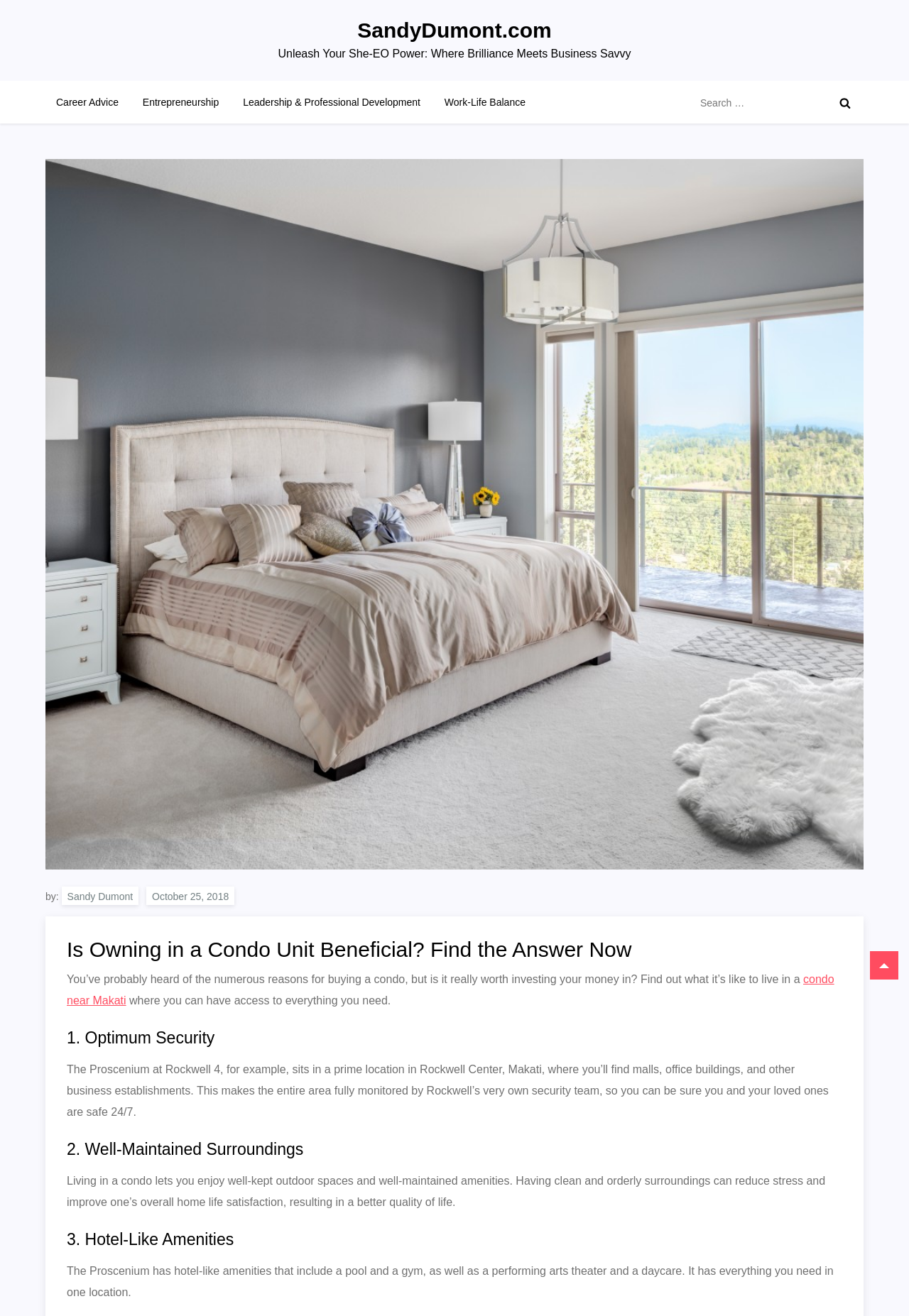Describe all the key features and sections of the webpage thoroughly.

This webpage is about investing in a condo unit, specifically highlighting the benefits of living in a luxury condo in Makati. At the top, there is a navigation menu with links to "Career Advice", "Entrepreneurship", "Leadership & Professional Development", and "Work-Life Balance". Next to the navigation menu, there is a search bar with a button and a magnifying glass icon.

Below the navigation menu, there is a large image that takes up most of the width of the page, showing a condo unit. Above the image, there is a header with the title "Is Owning in a Condo Unit Beneficial? Find the Answer Now" and a byline "by Sandy Dumont" with the date "October 25, 2018".

The main content of the page is divided into sections, each with a heading and a brief description. The first section is about optimum security, describing how a condo unit in a prime location like Rockwell Center in Makati has 24/7 security. The second section is about well-maintained surroundings, highlighting the benefits of living in a condo with clean and orderly outdoor spaces. The third section is about hotel-like amenities, mentioning the pool, gym, performing arts theater, and daycare available in the condo.

Throughout the page, there are links to related topics, such as "condo near Makati", and a call-to-action at the bottom to encourage readers to learn more.